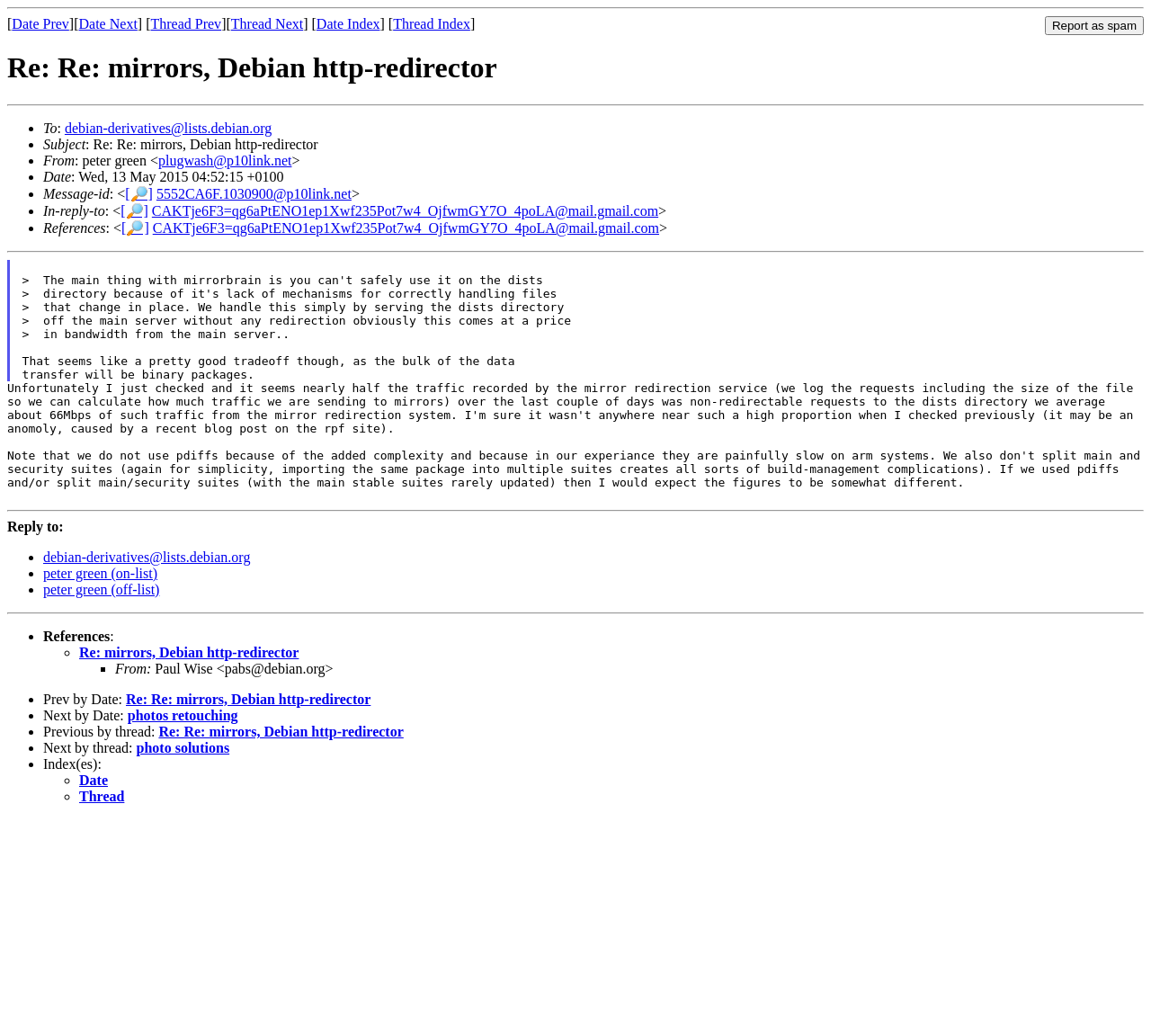What is the date of this email?
Give a detailed response to the question by analyzing the screenshot.

The date of this email is 'Wed, 13 May 2015 04:52:15 +0100', which can be seen in the email header, where it says 'Date: Wed, 13 May 2015 04:52:15 +0100'.